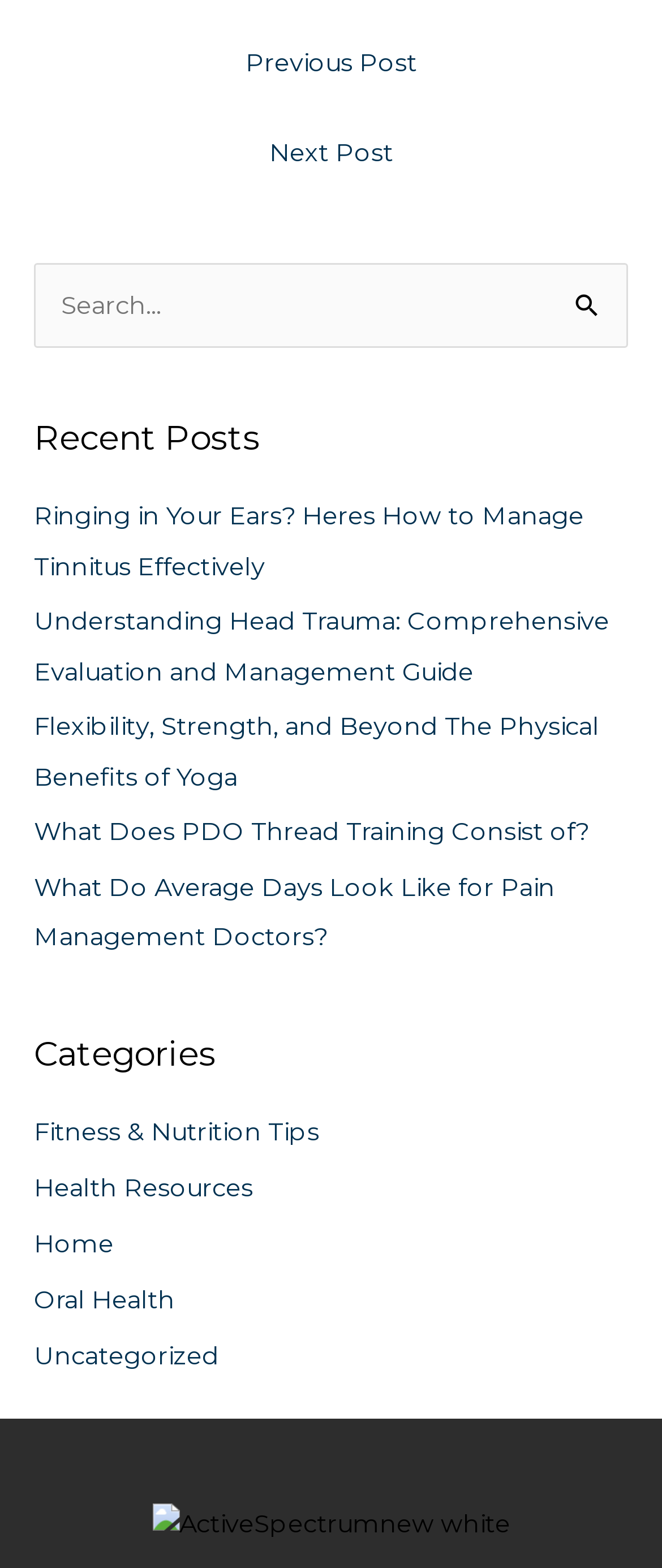What categories are available on the website?
Answer briefly with a single word or phrase based on the image.

Fitness, Health, Oral Health, etc.